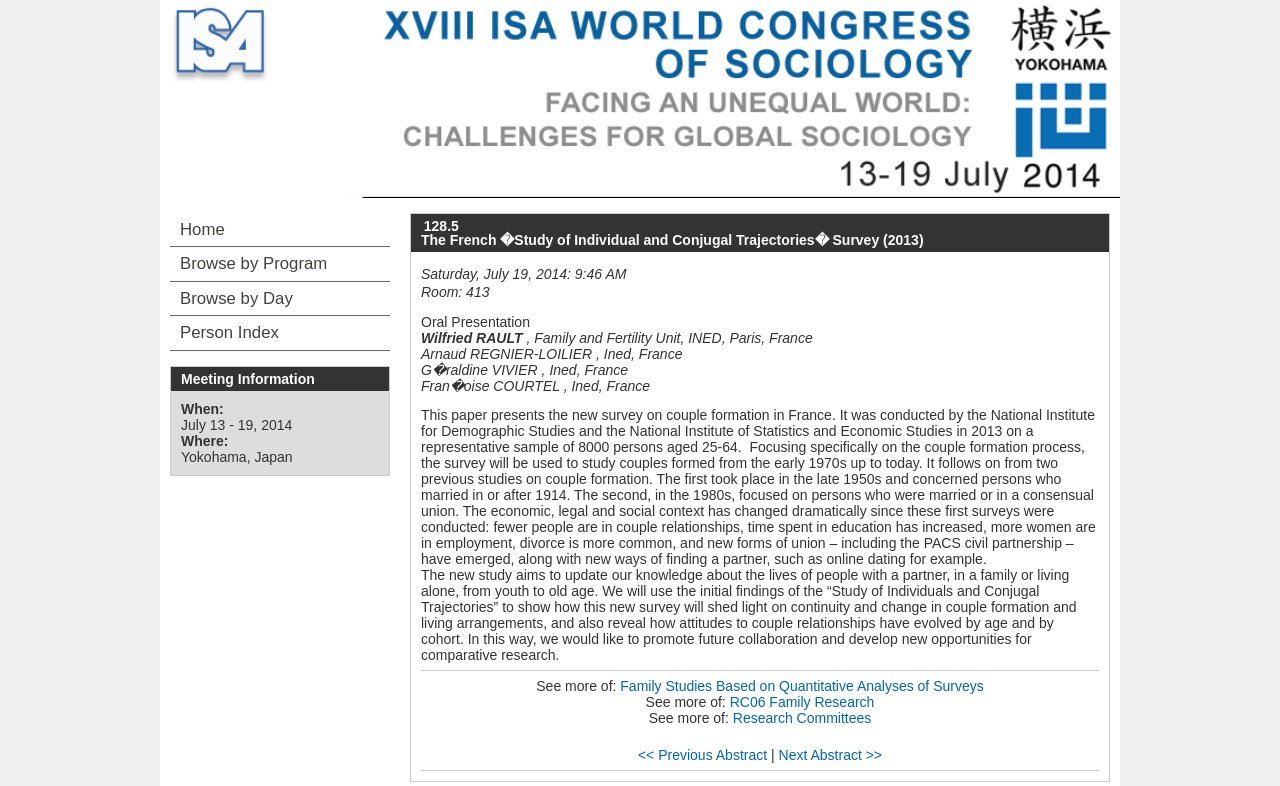Specify the bounding box coordinates of the element's region that should be clicked to achieve the following instruction: "See more of Family Studies Based on Quantitative Analyses of Surveys". The bounding box coordinates consist of four float numbers between 0 and 1, in the format [left, top, right, bottom].

[0.485, 0.863, 0.769, 0.883]